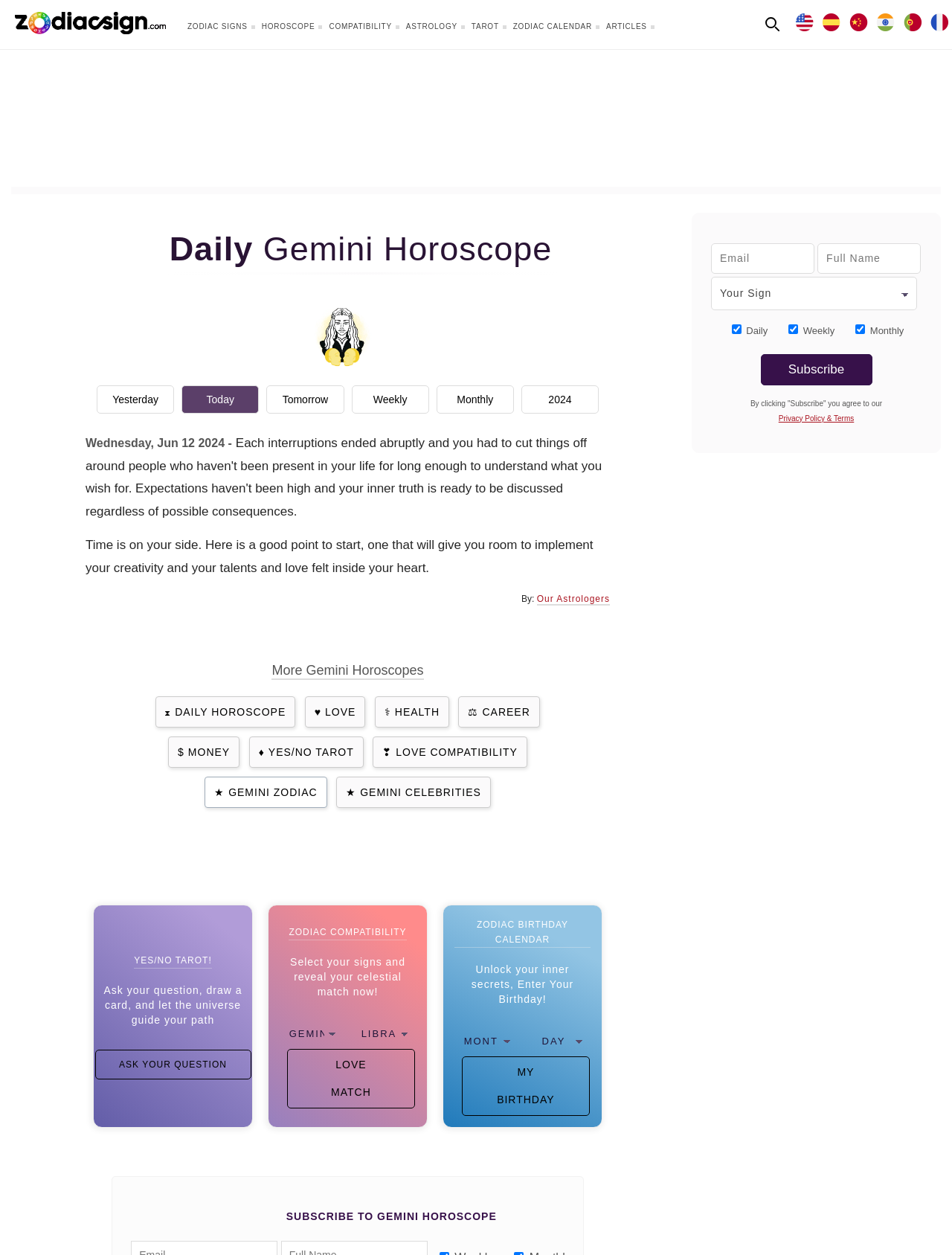Offer a thorough description of the webpage.

This webpage is dedicated to providing daily horoscopes for Gemini individuals. At the top, there is a logo and a link to the website's homepage, ZodiacSign.com. Below that, there is a navigation menu with links to various sections of the website, including Zodiac Signs, Horoscope, Compatibility, Astrology, Tarot, and Zodiac Calendar.

The main content of the page is divided into several sections. The first section displays the daily Gemini horoscope, which includes a brief message and a link to more horoscopes. Below that, there is a section with links to yesterday's, today's, tomorrow's, weekly, monthly, and 2024 horoscopes.

The next section displays a static text with a message about the current day, followed by a link to the astrologers' page. There are also links to various topics, including love, health, career, and money.

Further down the page, there is a section dedicated to Yes/No Tarot, where users can ask a question and draw a card for guidance. Below that, there is a section for Zodiac Compatibility, where users can select their signs and reveal their celestial match.

The page also features a Zodiac Birthday Calendar section, where users can enter their birthday to unlock their inner secrets. Additionally, there is a subscription section where users can enter their email, full name, and sign to receive daily, weekly, or monthly horoscopes.

Throughout the page, there are various buttons, links, and form elements, including checkboxes, comboboxes, and textboxes, that allow users to interact with the content and customize their experience.